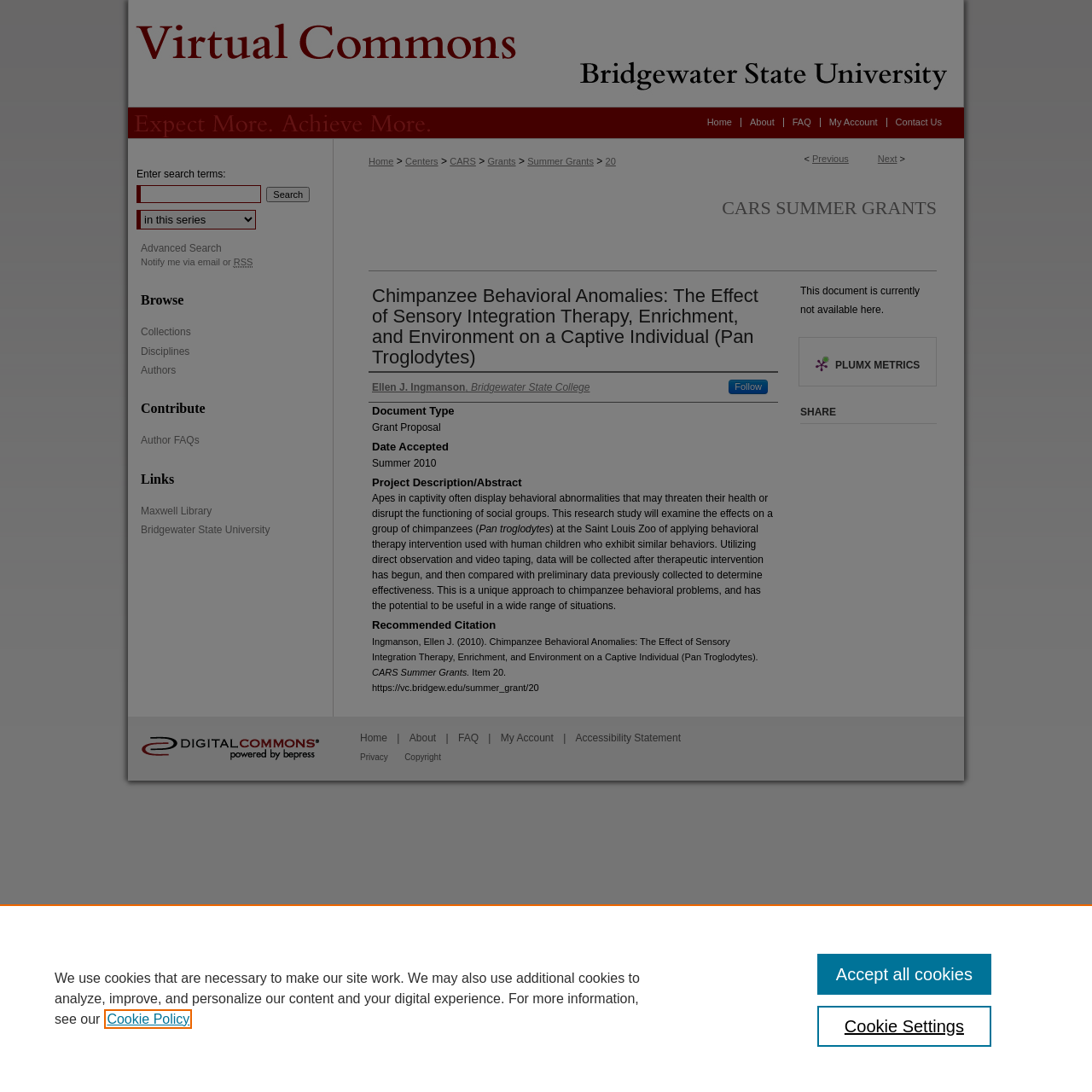Could you provide the bounding box coordinates for the portion of the screen to click to complete this instruction: "Enter search terms in the search box"?

[0.125, 0.17, 0.239, 0.186]